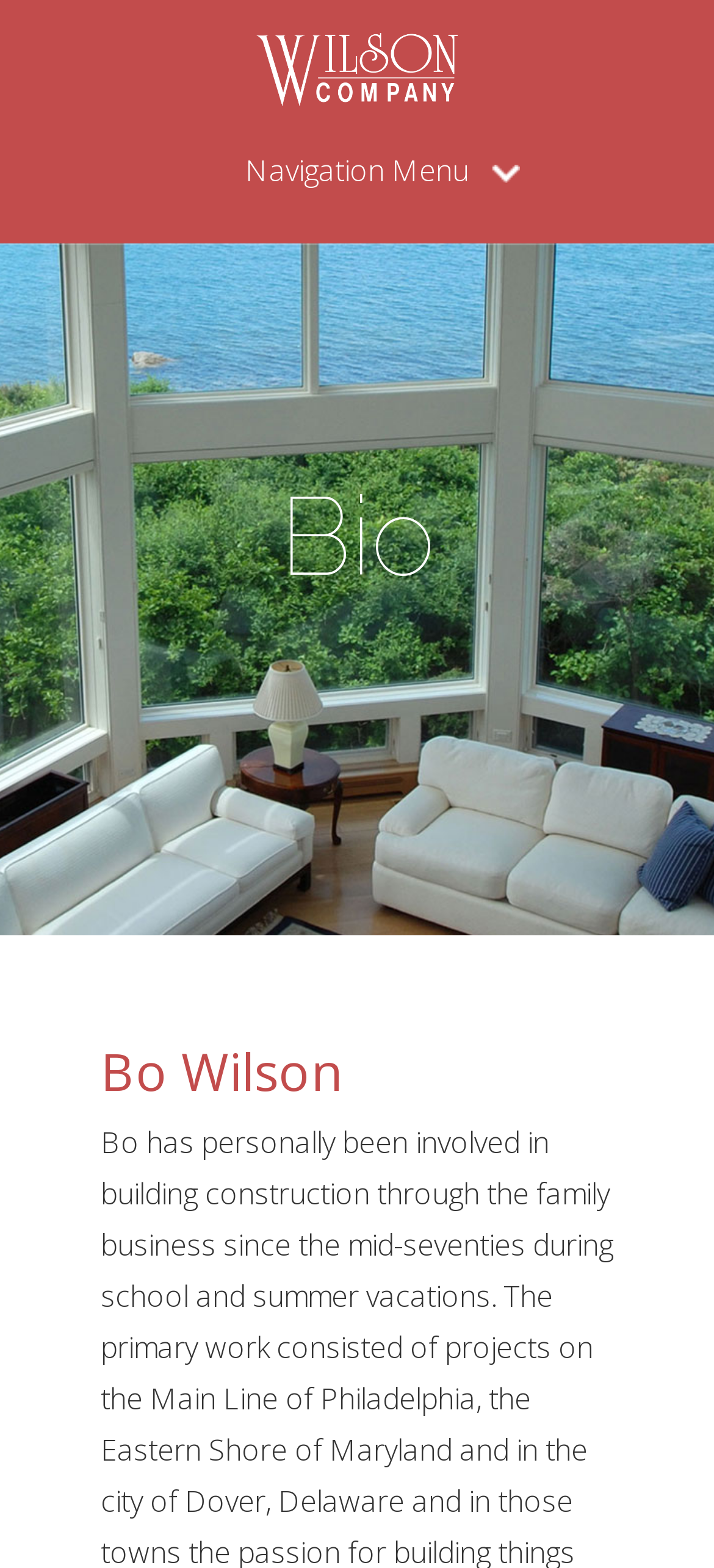Please find the bounding box for the following UI element description. Provide the coordinates in (top-left x, top-left y, bottom-right x, bottom-right y) format, with values between 0 and 1: alt="Wilson Company Building Contractors"

[0.141, 0.02, 0.859, 0.076]